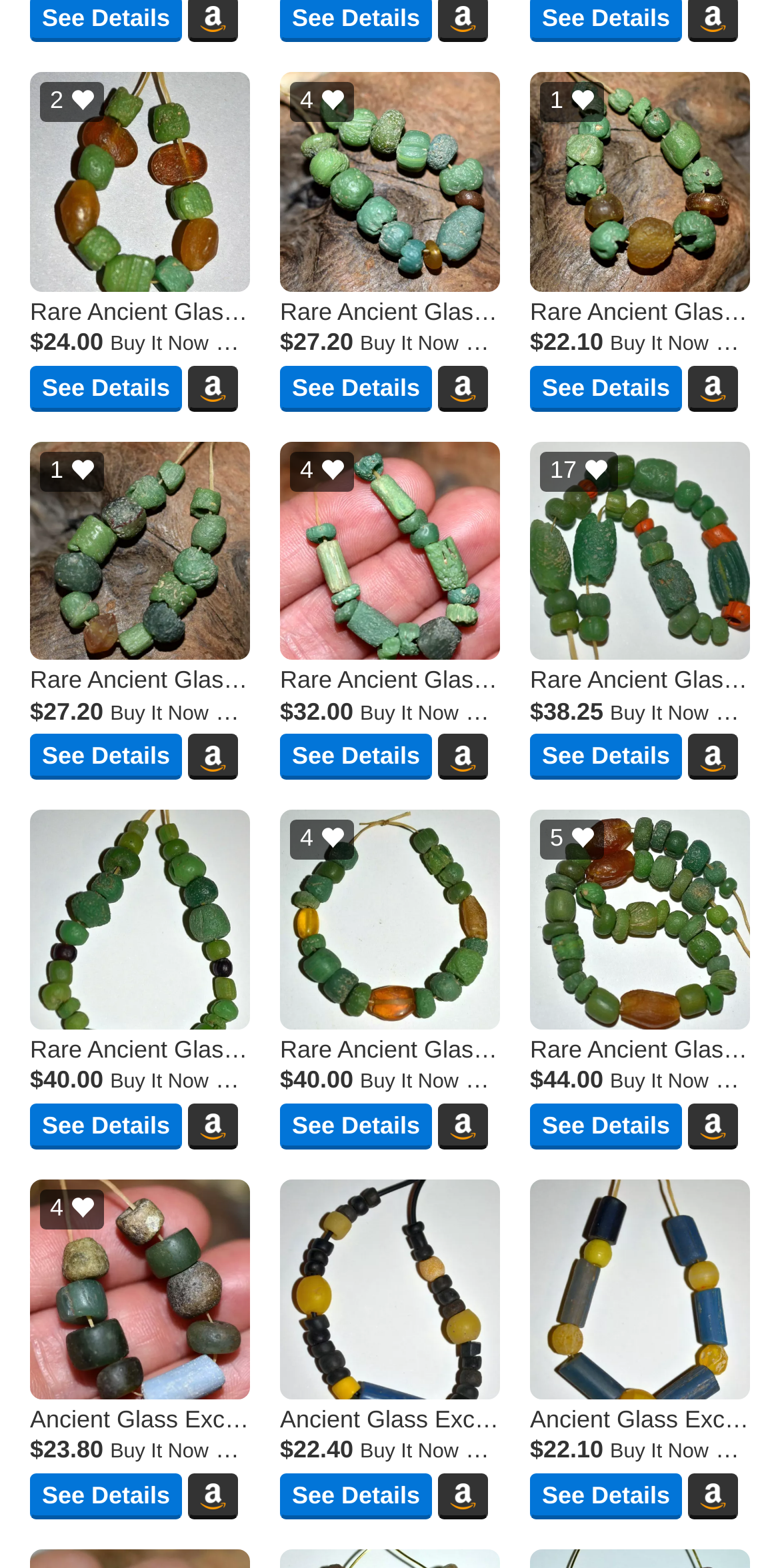Determine the bounding box of the UI component based on this description: "parent_node: See Details title="Search Amazon"". The bounding box coordinates should be four float values between 0 and 1, i.e., [left, top, right, bottom].

[0.883, 0.939, 0.947, 0.969]